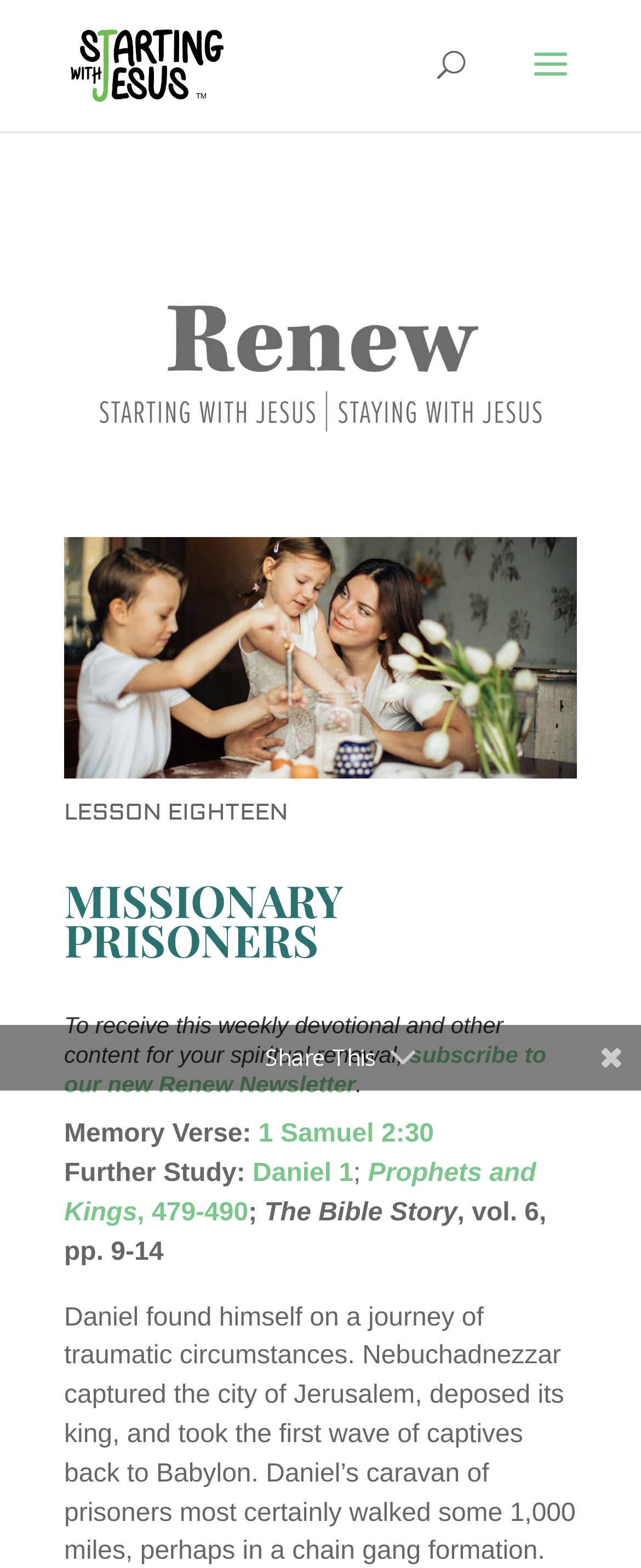Find the bounding box coordinates of the element to click in order to complete the given instruction: "Go to Starting With Jesus."

[0.11, 0.03, 0.35, 0.05]